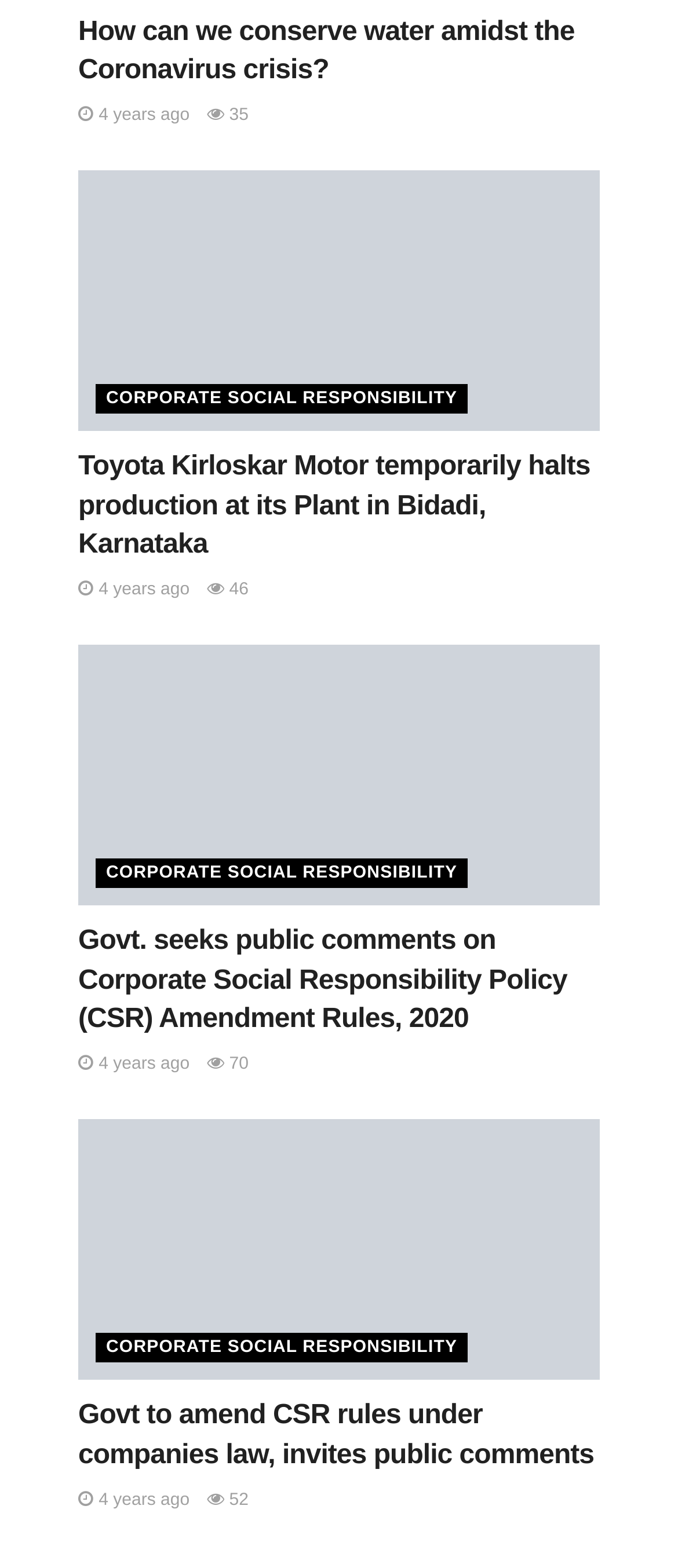Please identify the bounding box coordinates of the region to click in order to complete the given instruction: "Learn about the Govt's amendment to CSR rules". The coordinates should be four float numbers between 0 and 1, i.e., [left, top, right, bottom].

[0.115, 0.891, 0.885, 0.941]